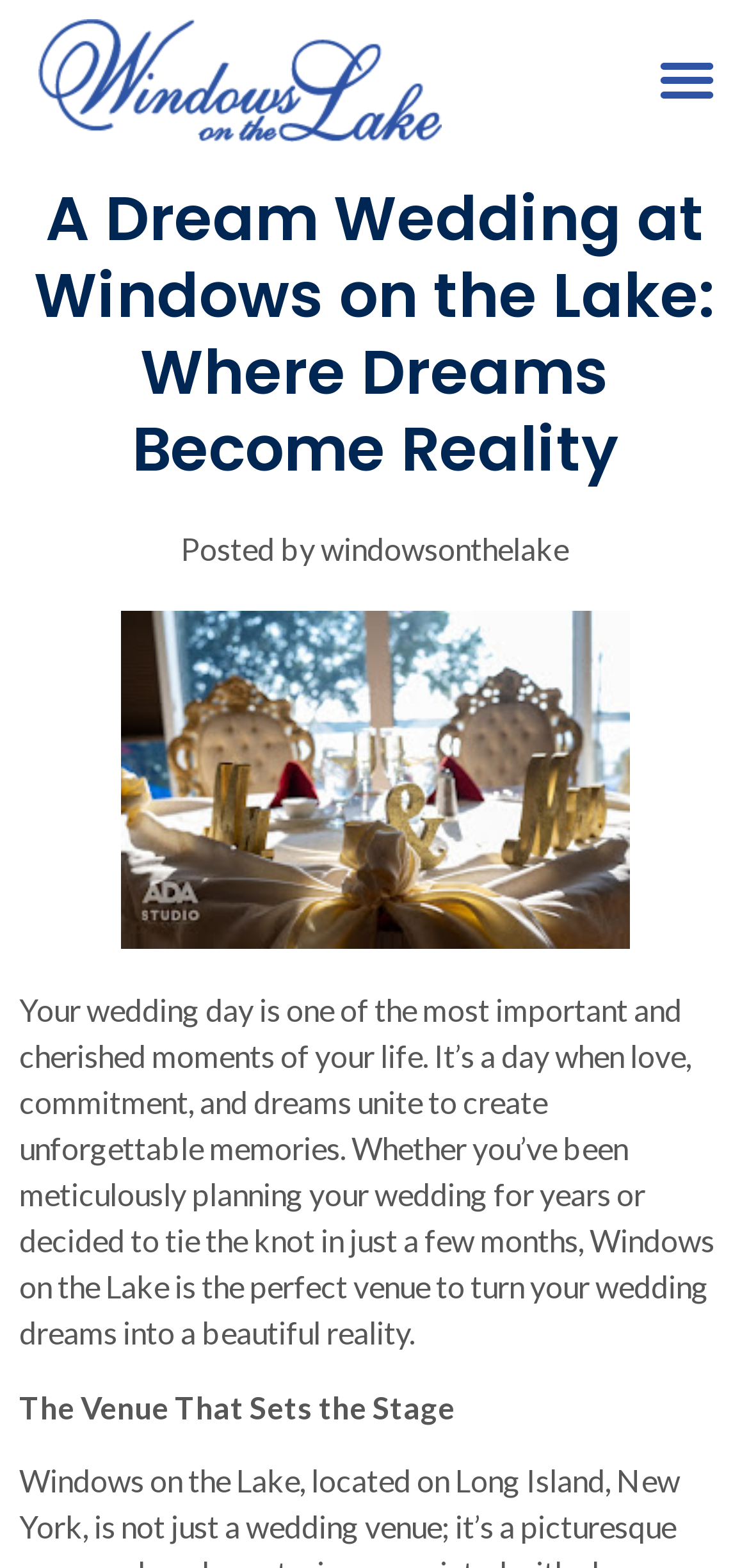Based on the image, provide a detailed response to the question:
What is the focus of the webpage?

The focus of the webpage can be determined by looking at the overall content of the webpage, including the heading, images, and text, which all suggest that the webpage is focused on weddings and providing a venue for wedding ceremonies.